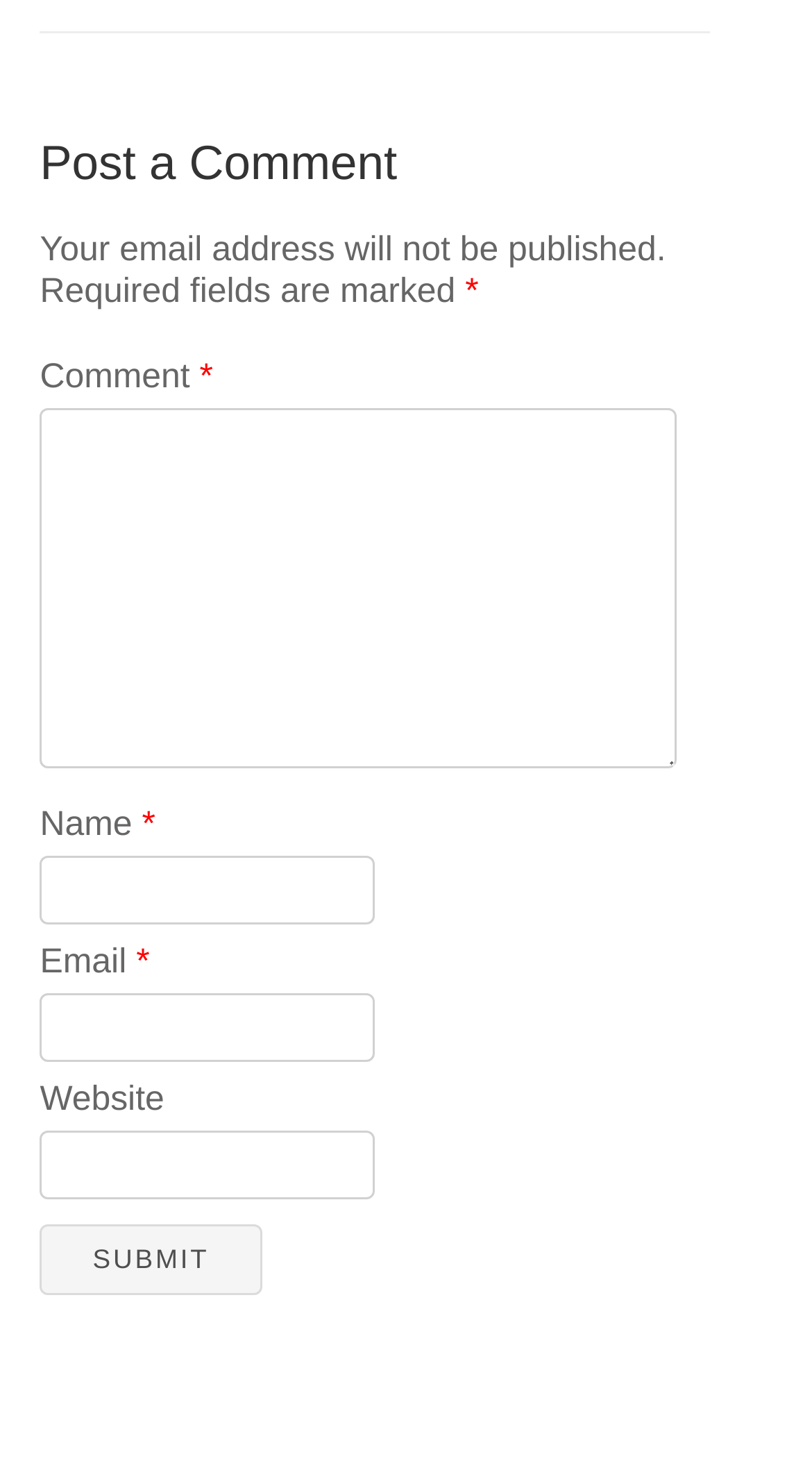Answer the following inquiry with a single word or phrase:
What is the text on the 'Submit' button?

SUBMIT